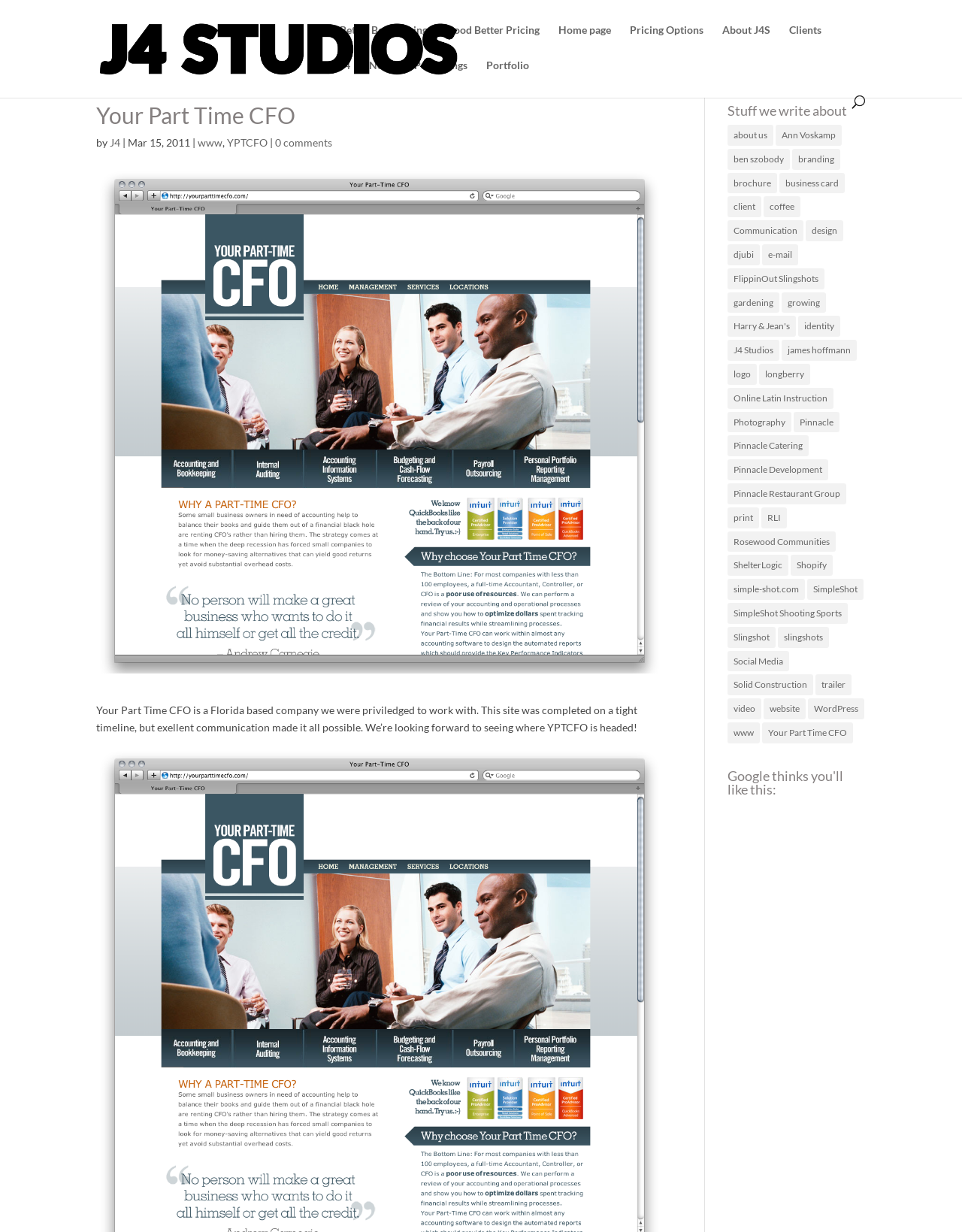Please indicate the bounding box coordinates for the clickable area to complete the following task: "Click on 'J4 Studios | Design | Web | Marketing'". The coordinates should be specified as four float numbers between 0 and 1, i.e., [left, top, right, bottom].

[0.102, 0.033, 0.476, 0.044]